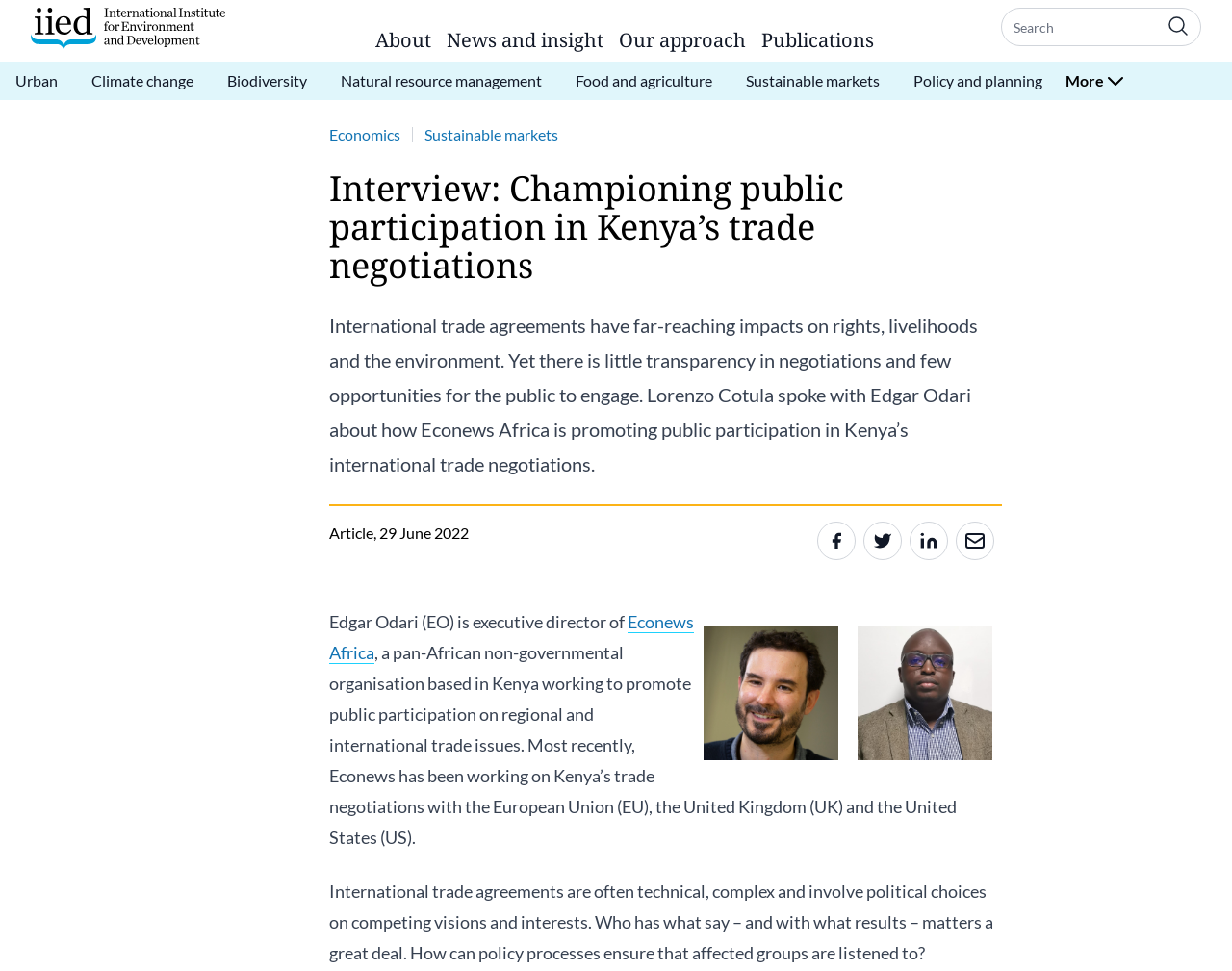Locate the bounding box coordinates of the segment that needs to be clicked to meet this instruction: "Click the 'Share to Facebook' link".

[0.664, 0.537, 0.695, 0.577]